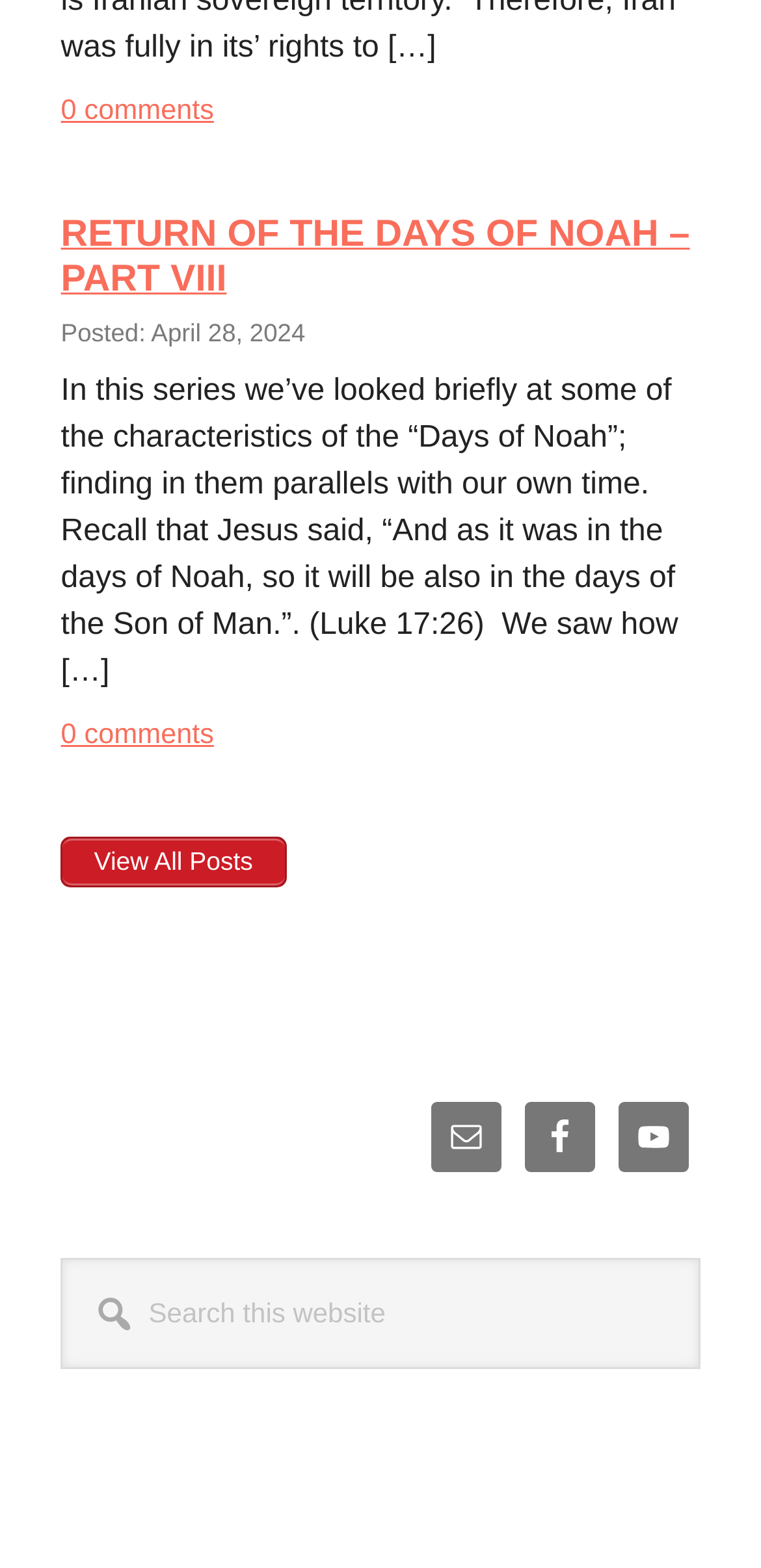What is the purpose of the search box?
From the details in the image, answer the question comprehensively.

I found the purpose of the search box by looking at the static text next to the search box, which says 'Search this website'.